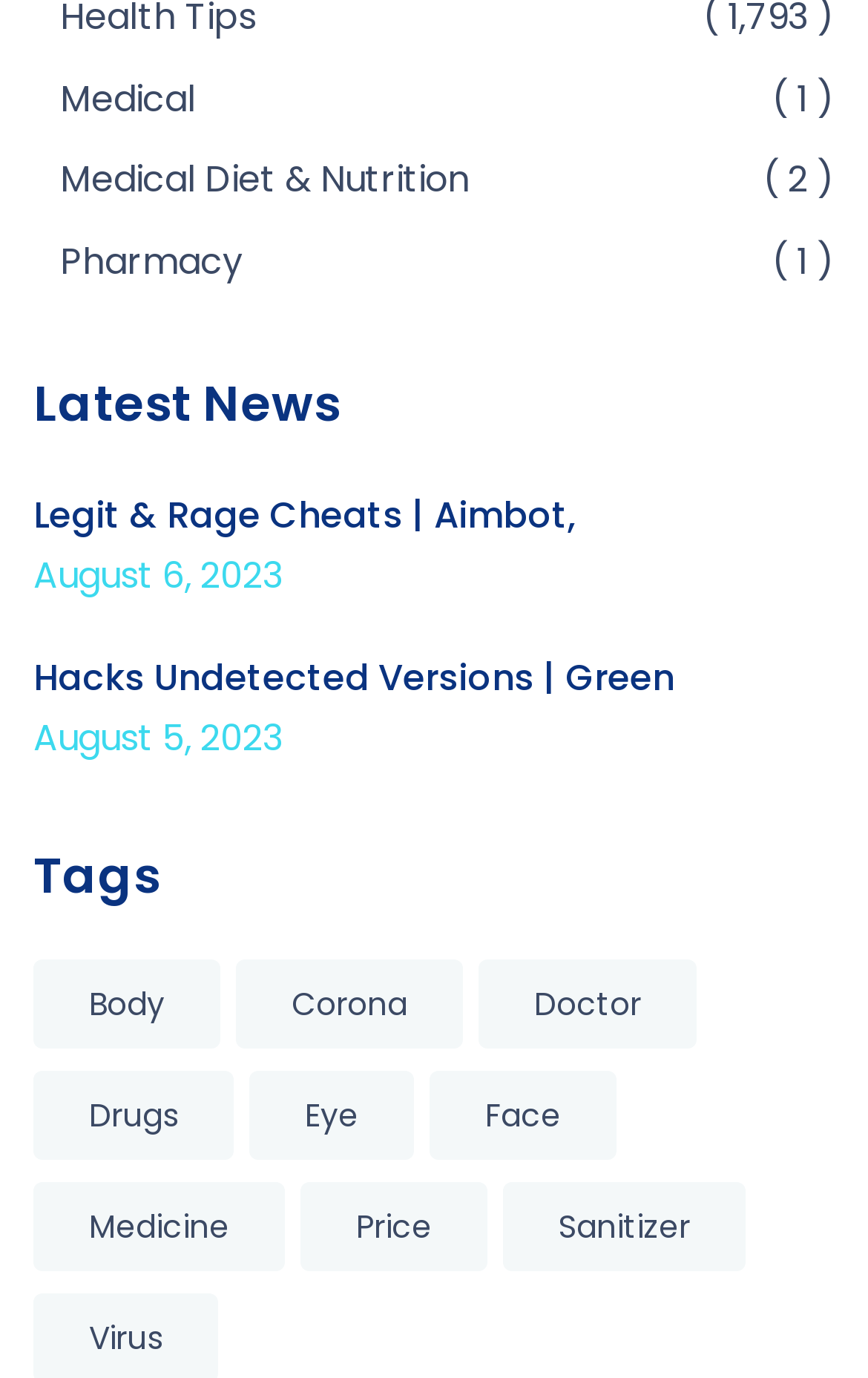Find the bounding box coordinates for the area that should be clicked to accomplish the instruction: "Explore Medicine topic".

[0.038, 0.859, 0.328, 0.923]